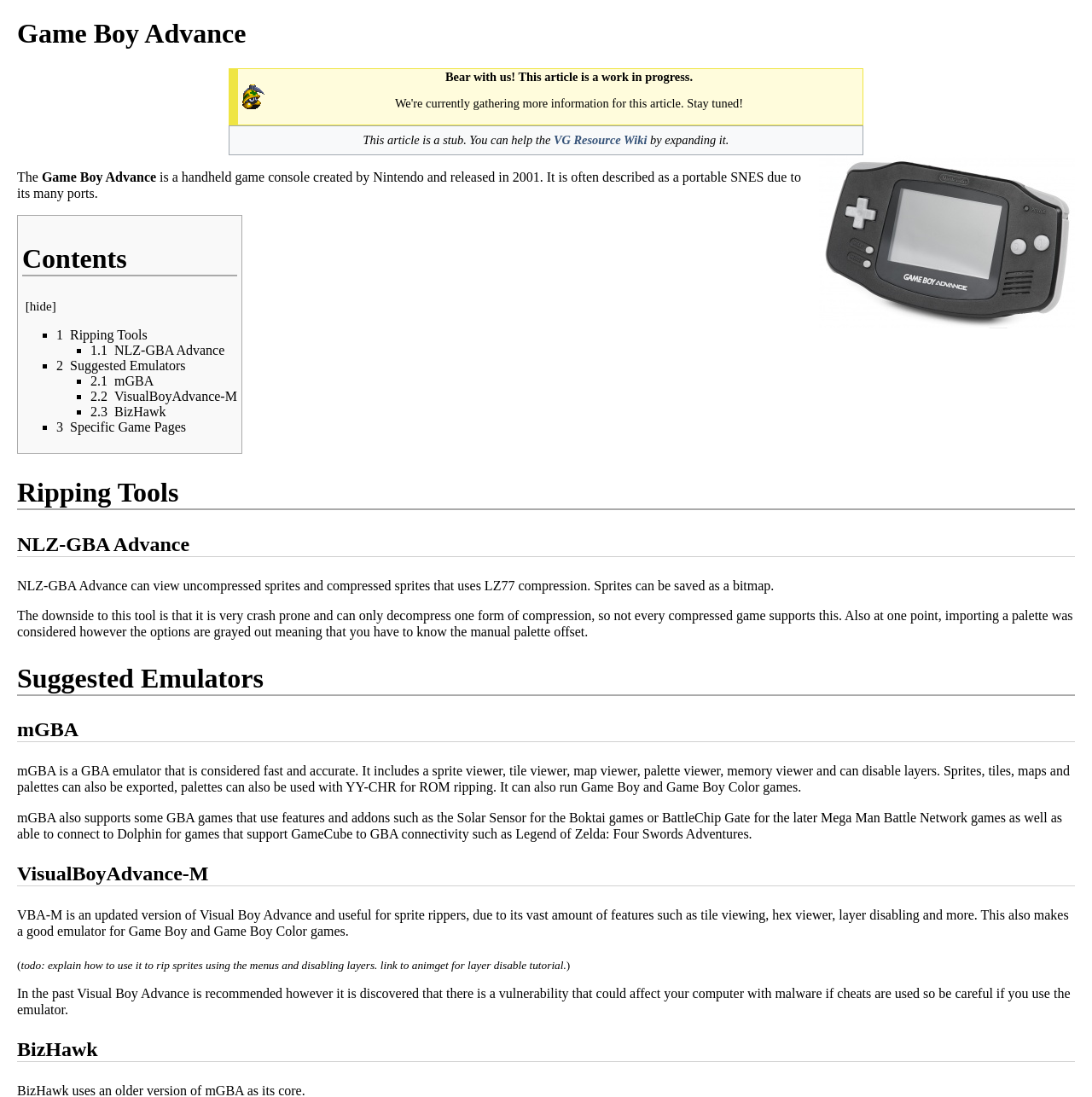What is NLZ-GBA Advance used for?
Look at the image and construct a detailed response to the question.

According to the webpage content, NLZ-GBA Advance can view uncompressed sprites and compressed sprites that use LZ77 compression, and sprites can be saved as a bitmap, indicating that it is used for viewing sprites.